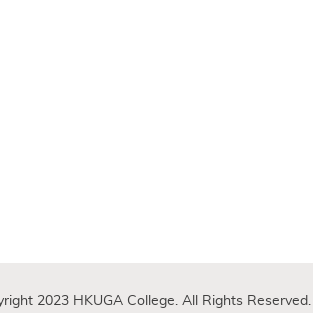What is the purpose of the image?
Look at the image and answer with only one word or phrase.

To showcase educators